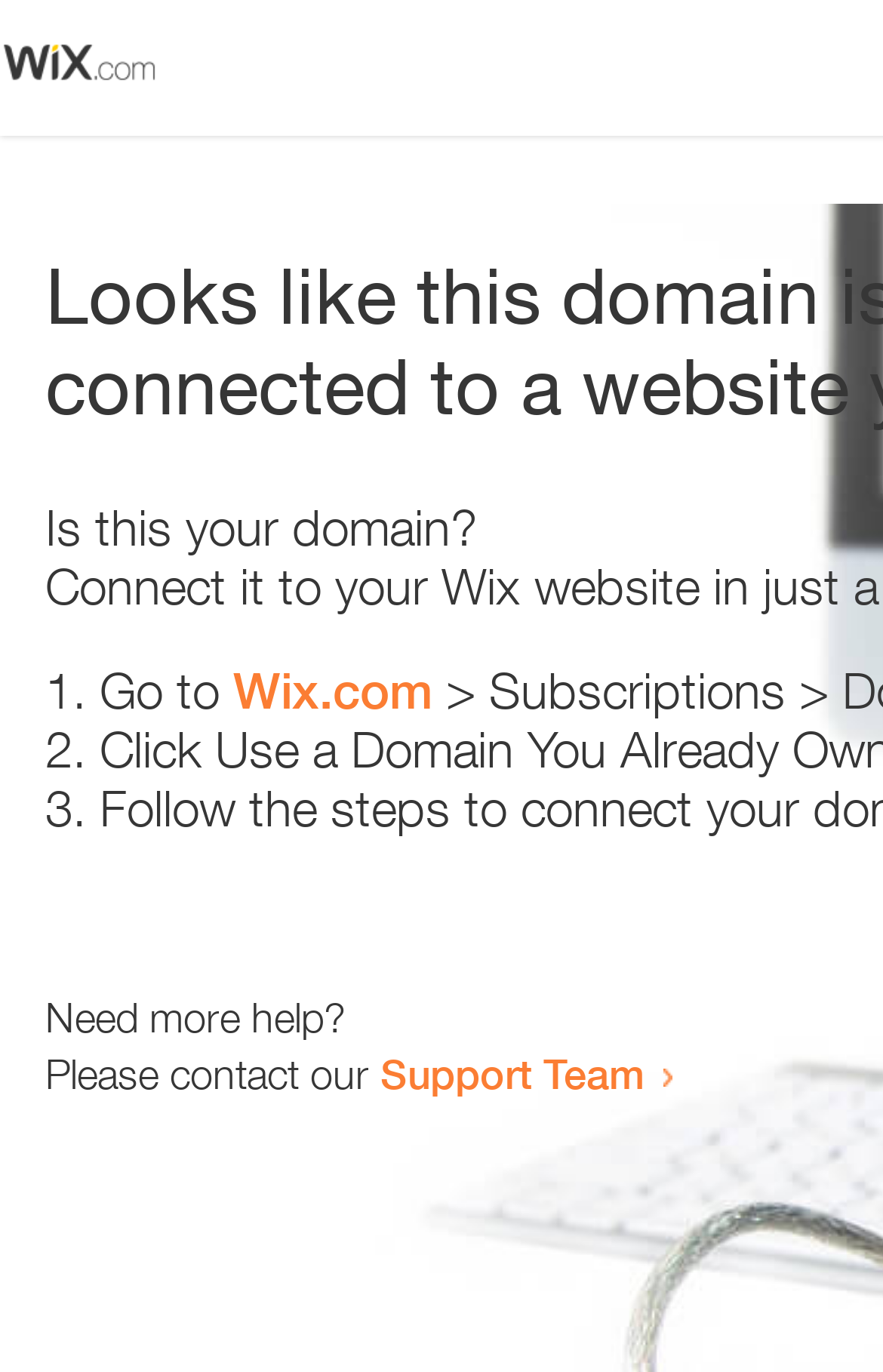What is the position of the 'Is this your domain?' text?
Please give a detailed and elaborate explanation in response to the question.

The 'Is this your domain?' text has a bounding box coordinate of [0.051, 0.363, 0.541, 0.406], which indicates that it is located above the list of steps, as the y1 and y2 coordinates are smaller than those of the list markers and text.